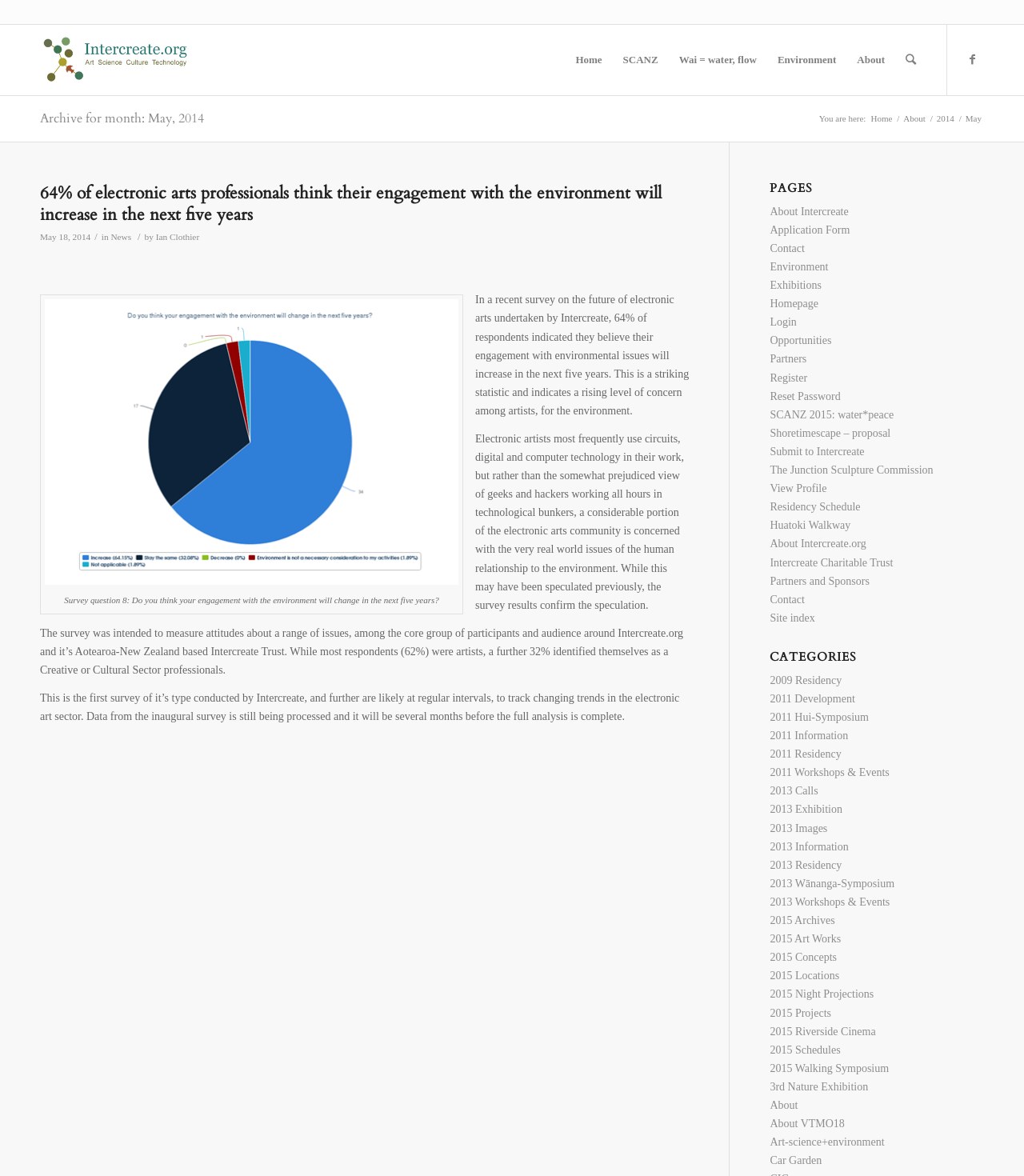Locate the bounding box coordinates of the region to be clicked to comply with the following instruction: "Explore the 'SCANZ 2015: water*peace' page". The coordinates must be four float numbers between 0 and 1, in the form [left, top, right, bottom].

[0.752, 0.347, 0.873, 0.358]